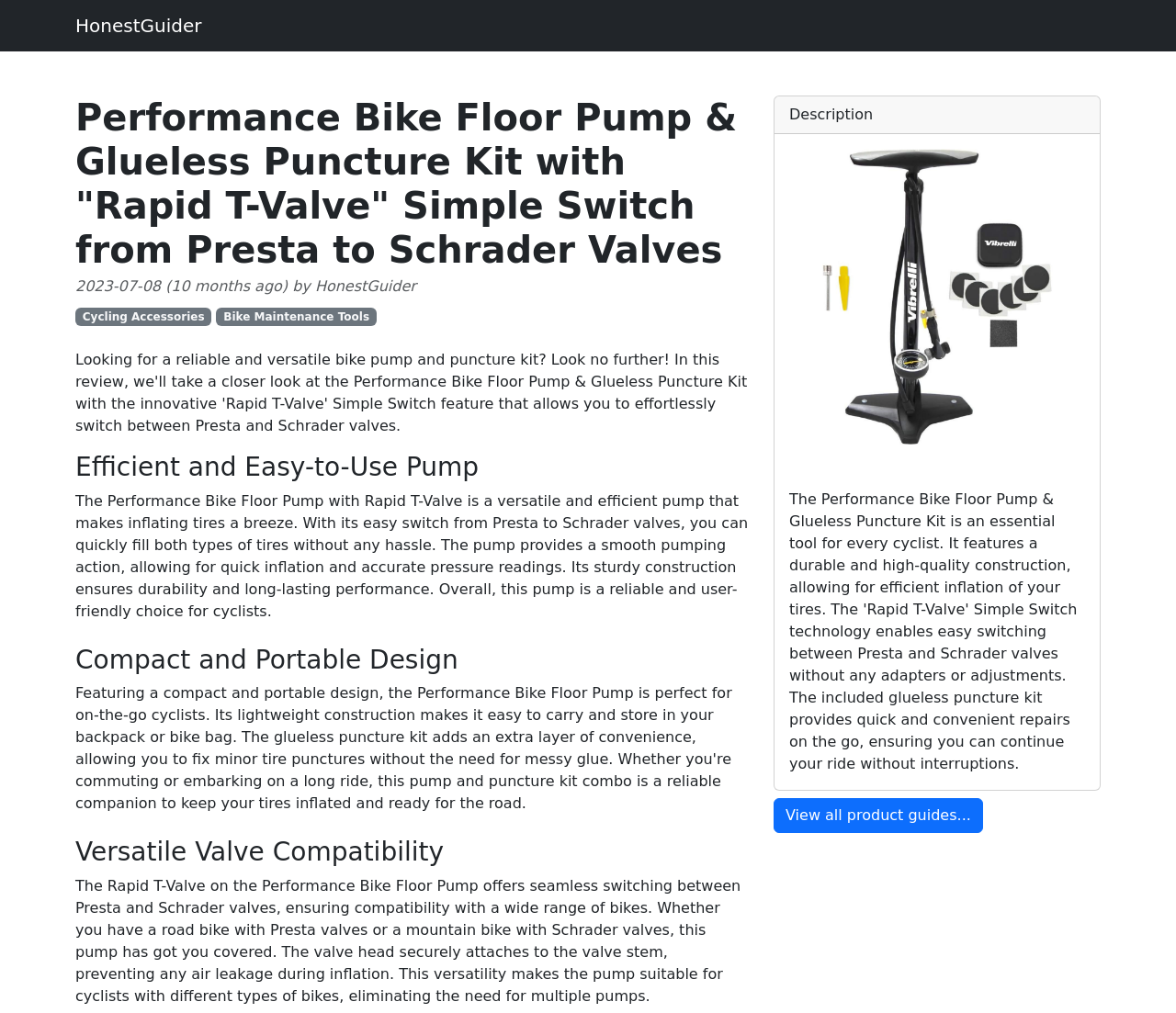Find the bounding box coordinates for the HTML element described in this sentence: "HonestGuider". Provide the coordinates as four float numbers between 0 and 1, in the format [left, top, right, bottom].

[0.064, 0.007, 0.171, 0.044]